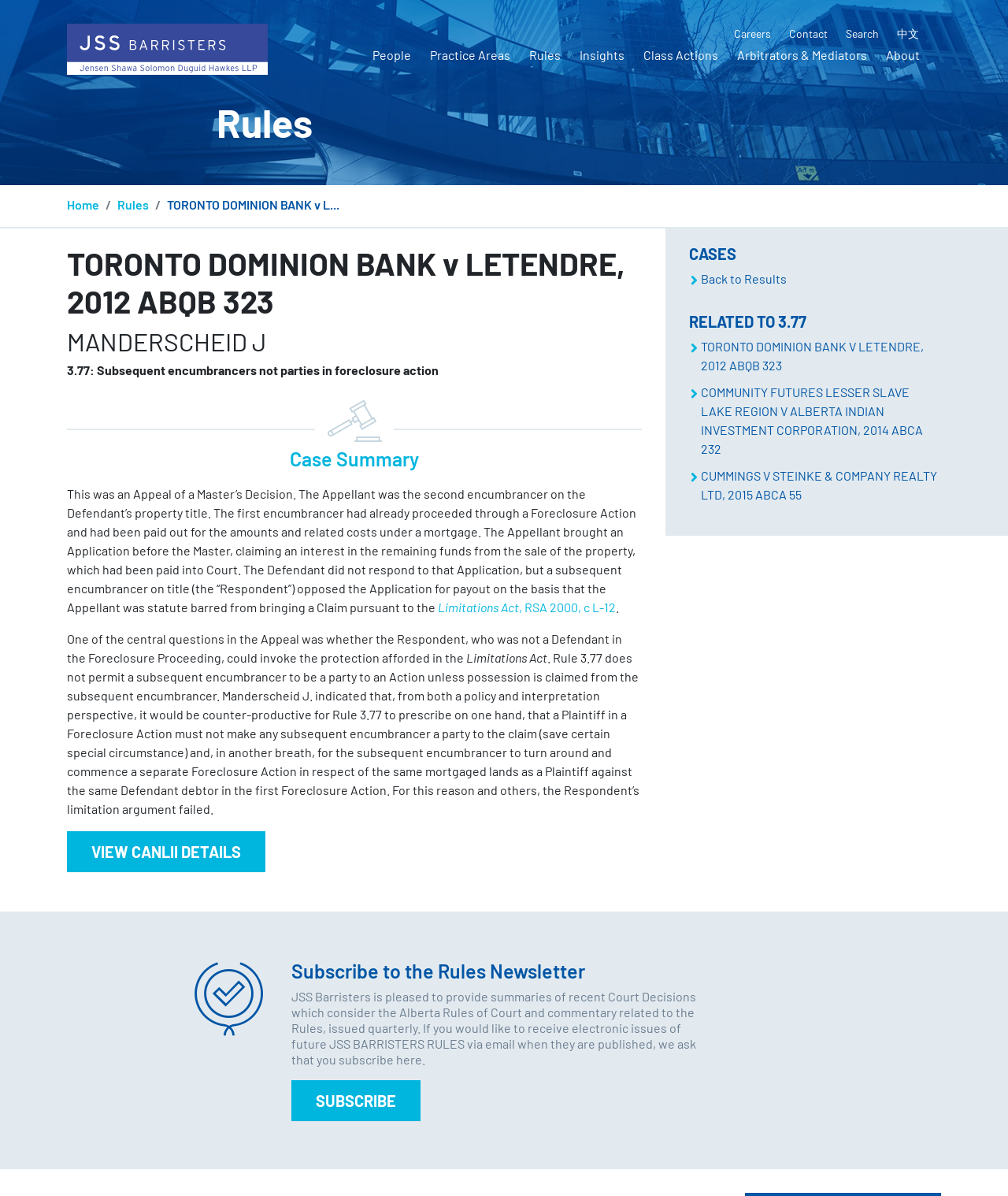What is the title of the court case?
Look at the image and construct a detailed response to the question.

I found the answer by looking at the main heading of the webpage, which says 'TORONTO DOMINION BANK v LETENDRE, 2012 ABQB 323'. This suggests that the title of the court case is 'TORONTO DOMINION BANK v LETENDRE'.